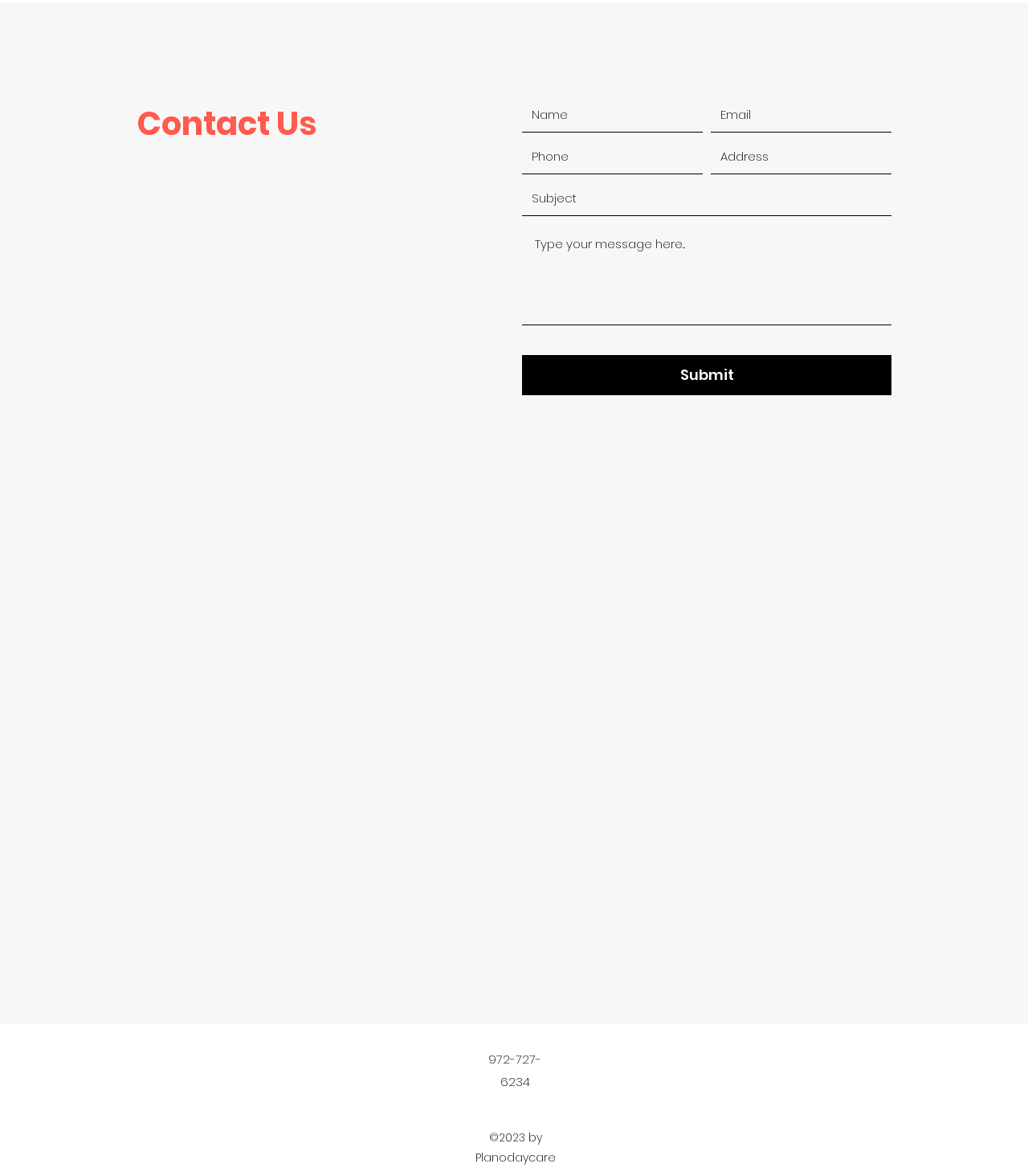Pinpoint the bounding box coordinates of the clickable area needed to execute the instruction: "Click the Submit button". The coordinates should be specified as four float numbers between 0 and 1, i.e., [left, top, right, bottom].

[0.508, 0.302, 0.867, 0.336]